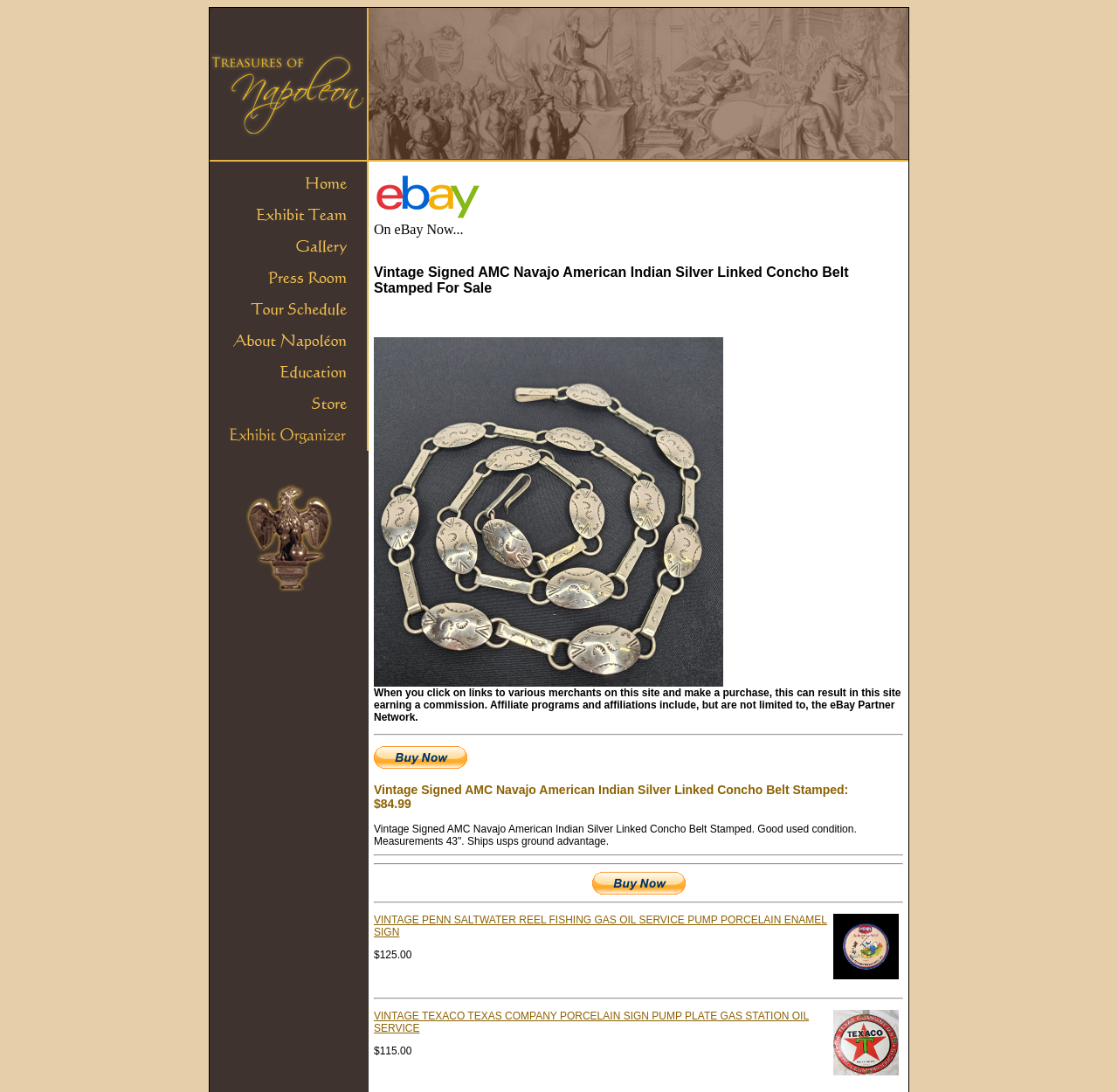Answer the question using only one word or a concise phrase: What is the shipping method for the Vintage Signed AMC Navajo American Indian Silver Linked Concho Belt?

USPS Ground Advantage